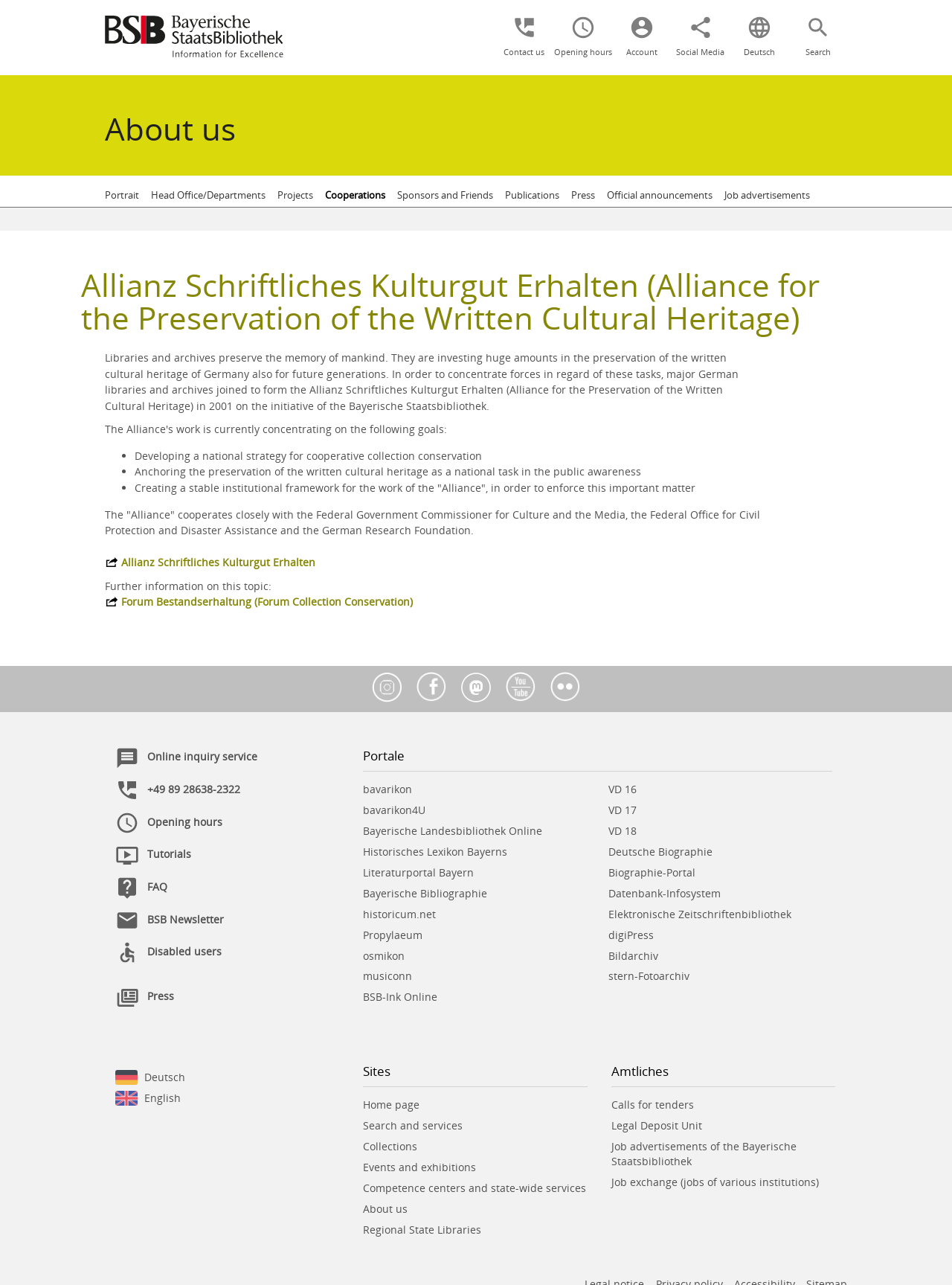Using the description: "Allianz Schriftliches Kulturgut Erhalten", identify the bounding box of the corresponding UI element in the screenshot.

[0.11, 0.432, 0.332, 0.443]